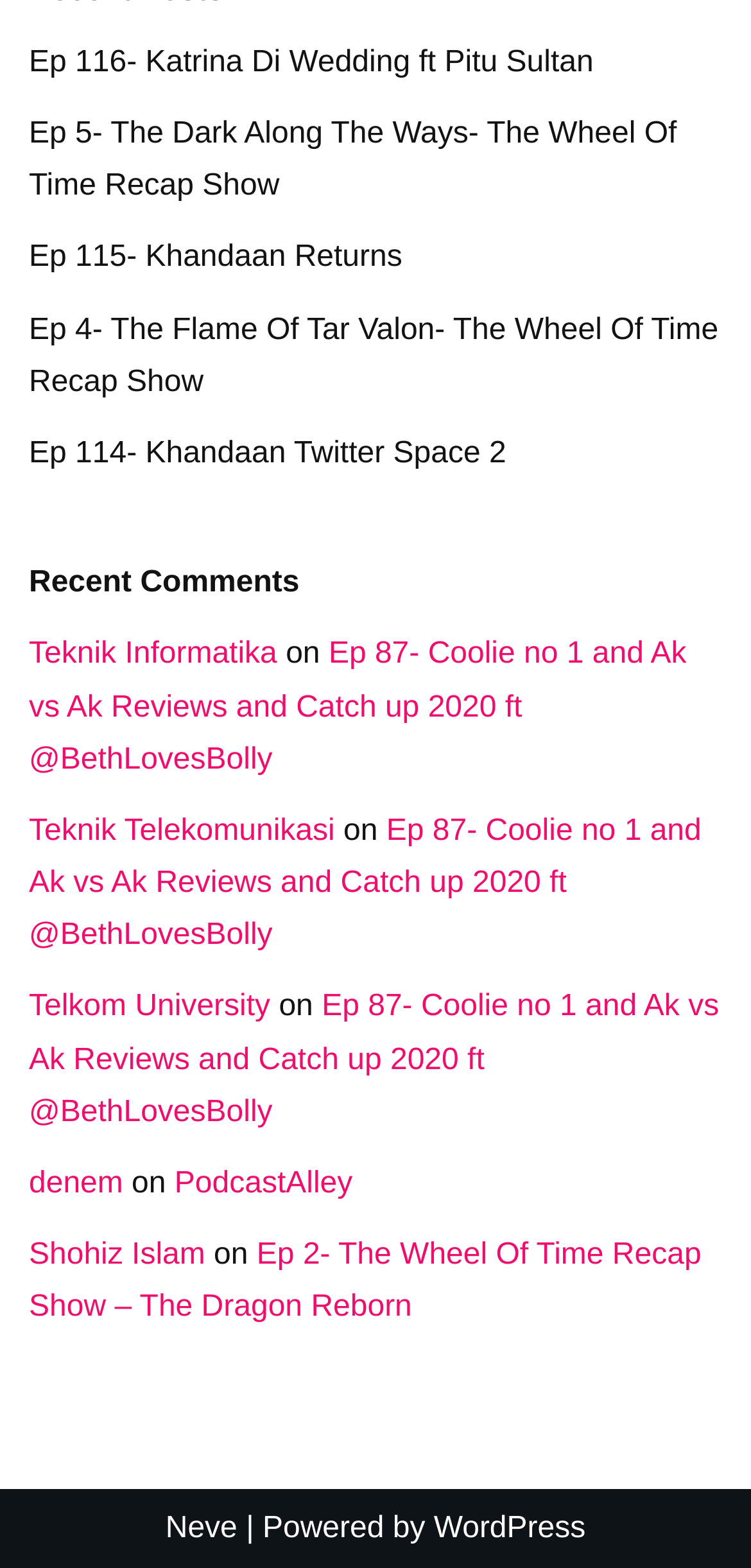Can you determine the bounding box coordinates of the area that needs to be clicked to fulfill the following instruction: "View recent comments"?

[0.038, 0.361, 0.399, 0.382]